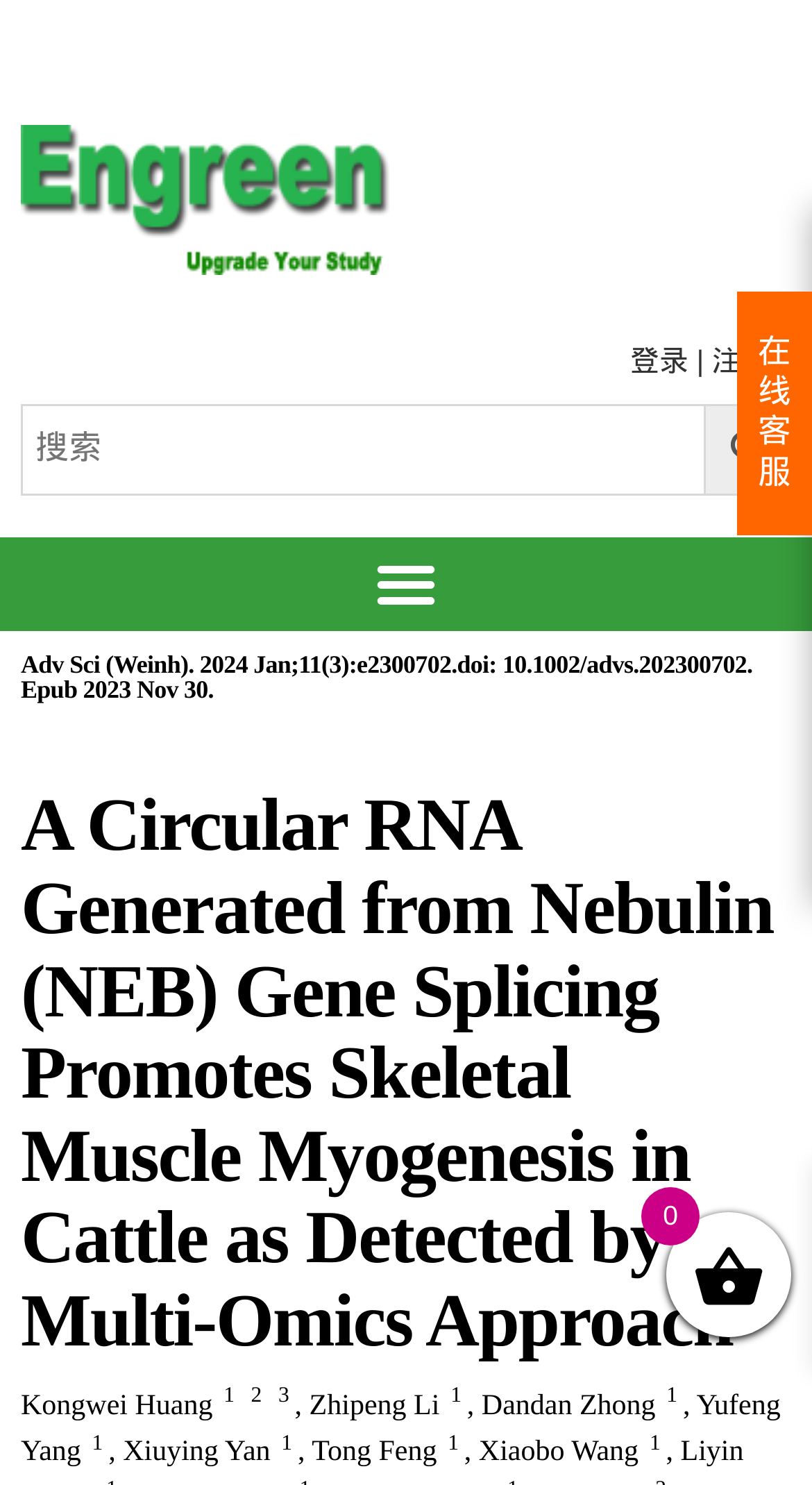Locate and extract the headline of this webpage.

A Circular RNA Generated from Nebulin (NEB) Gene Splicing Promotes Skeletal Muscle Myogenesis in Cattle as Detected by a Multi-Omics Approach